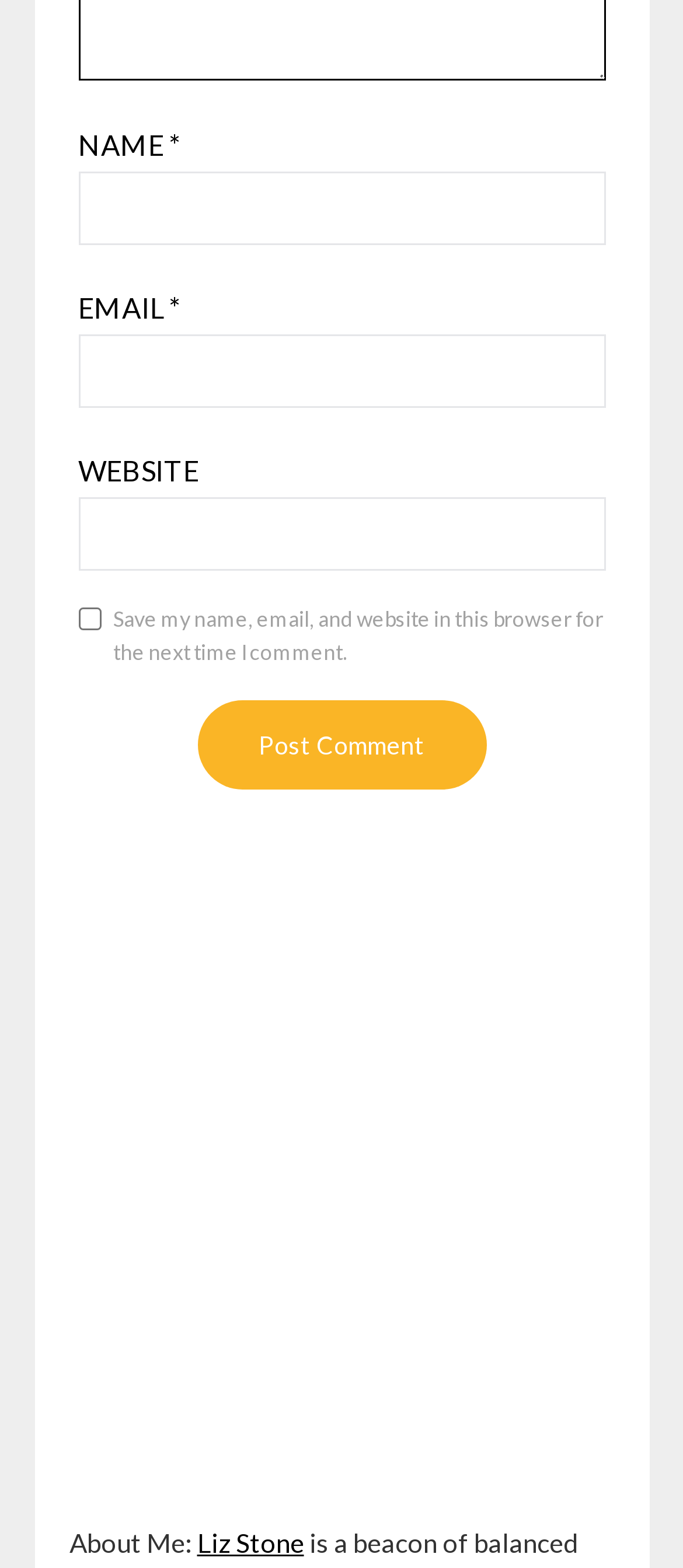Using the provided description Irving, David K., find the bounding box coordinates for the UI element. Provide the coordinates in (top-left x, top-left y, bottom-right x, bottom-right y) format, ensuring all values are between 0 and 1.

None